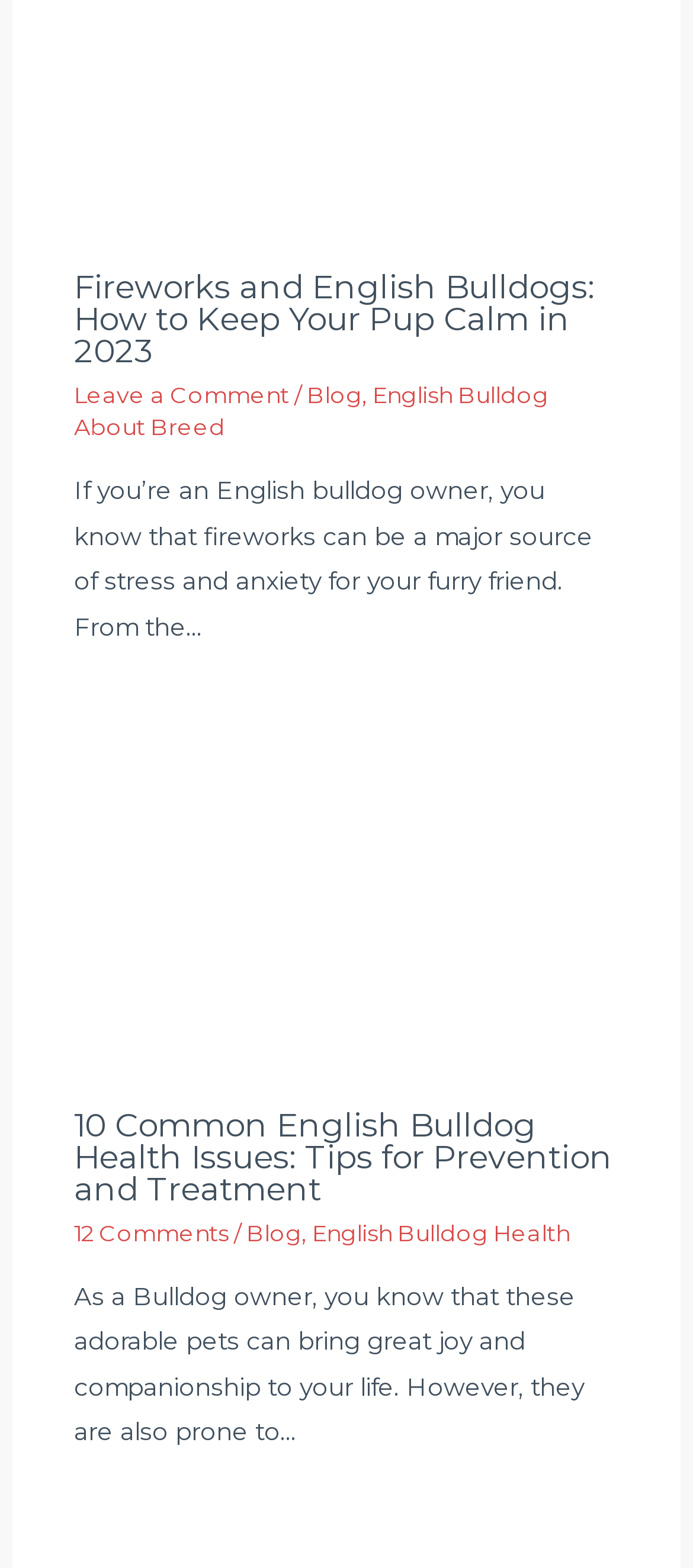Please find the bounding box coordinates of the section that needs to be clicked to achieve this instruction: "Read more about 10 Common English Bulldog Health Issues".

[0.107, 0.583, 0.893, 0.602]